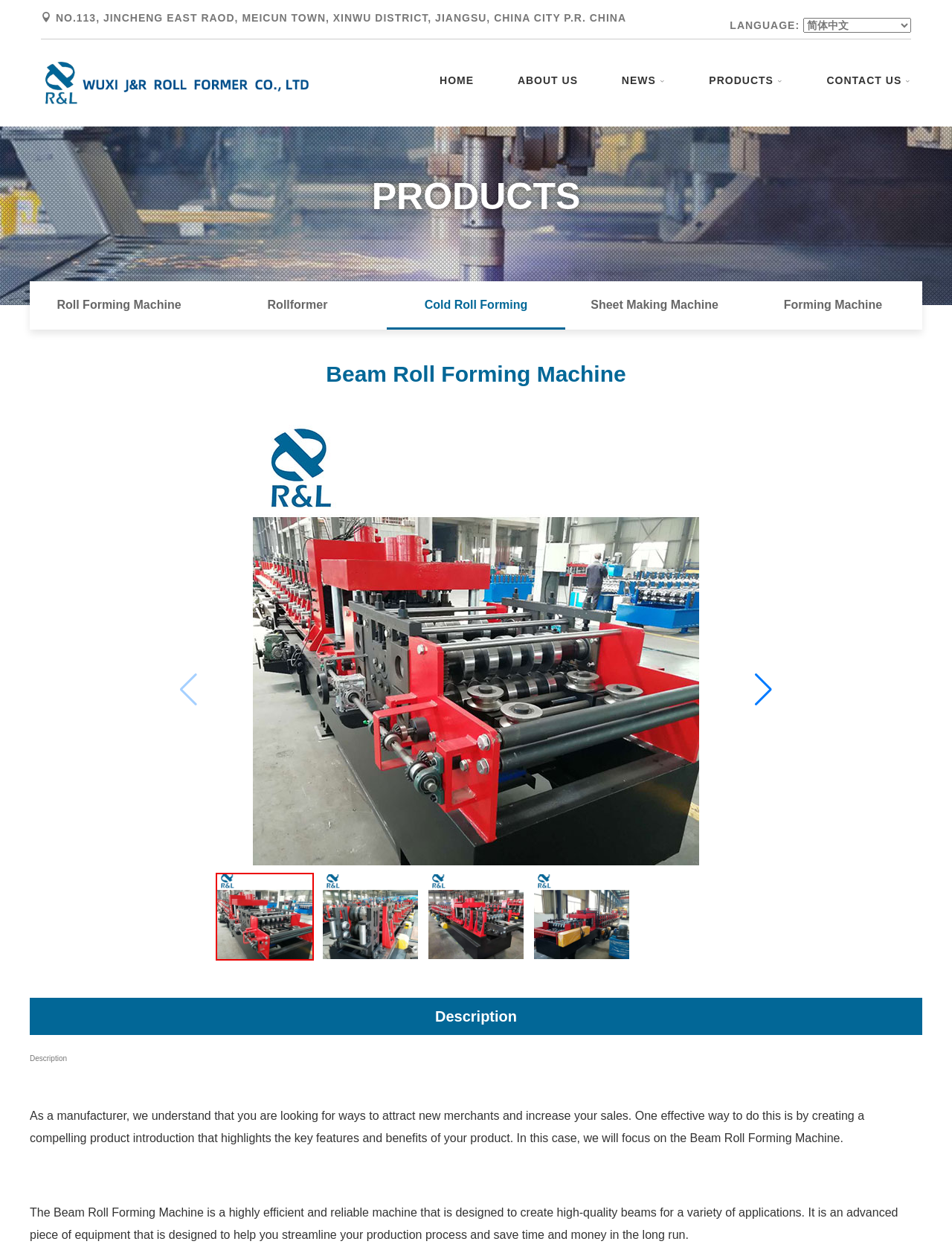Given the description: "About Us", determine the bounding box coordinates of the UI element. The coordinates should be formatted as four float numbers between 0 and 1, [left, top, right, bottom].

[0.544, 0.049, 0.607, 0.079]